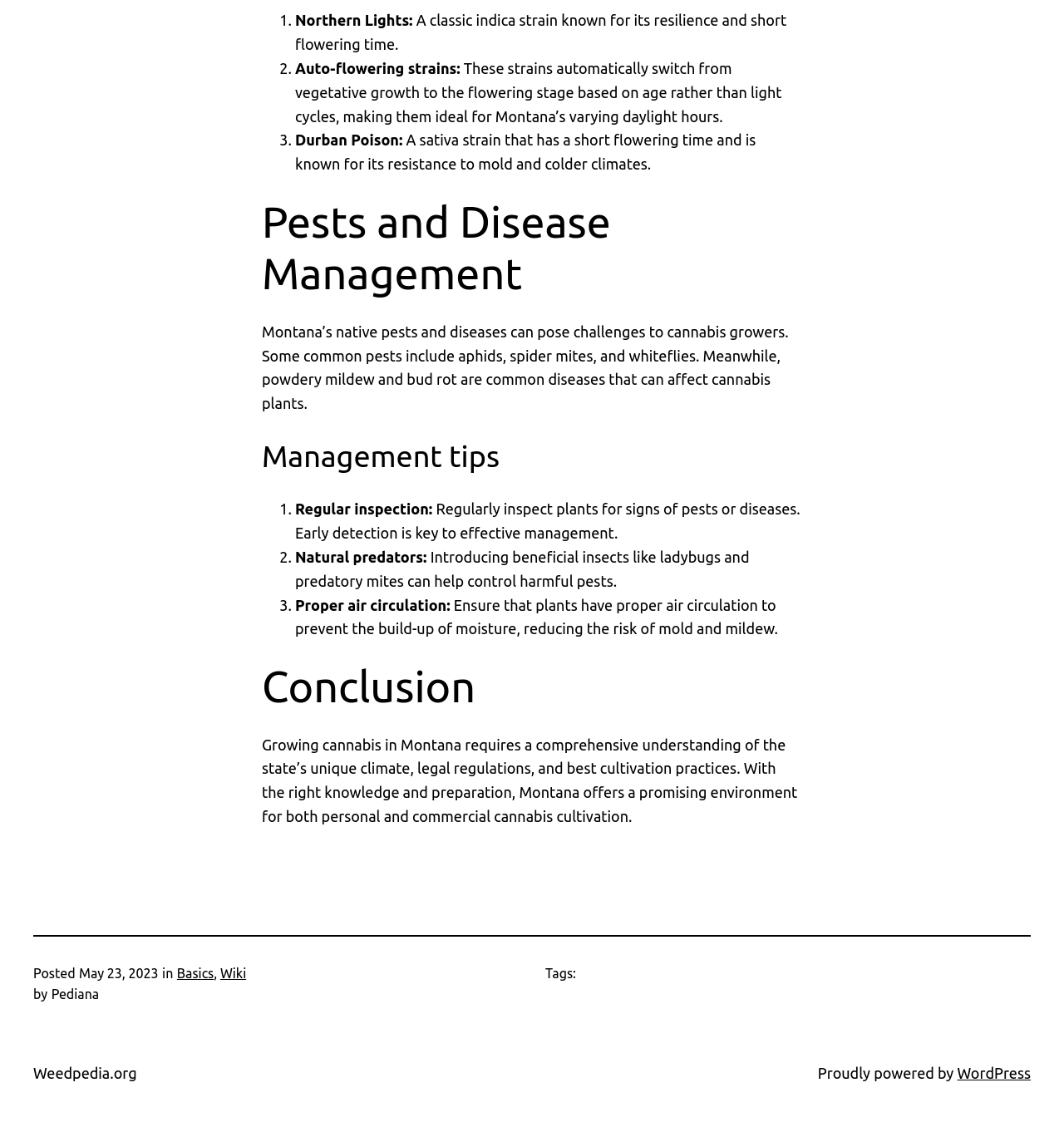Locate the UI element that matches the description Wiki in the webpage screenshot. Return the bounding box coordinates in the format (top-left x, top-left y, bottom-right x, bottom-right y), with values ranging from 0 to 1.

[0.207, 0.861, 0.231, 0.874]